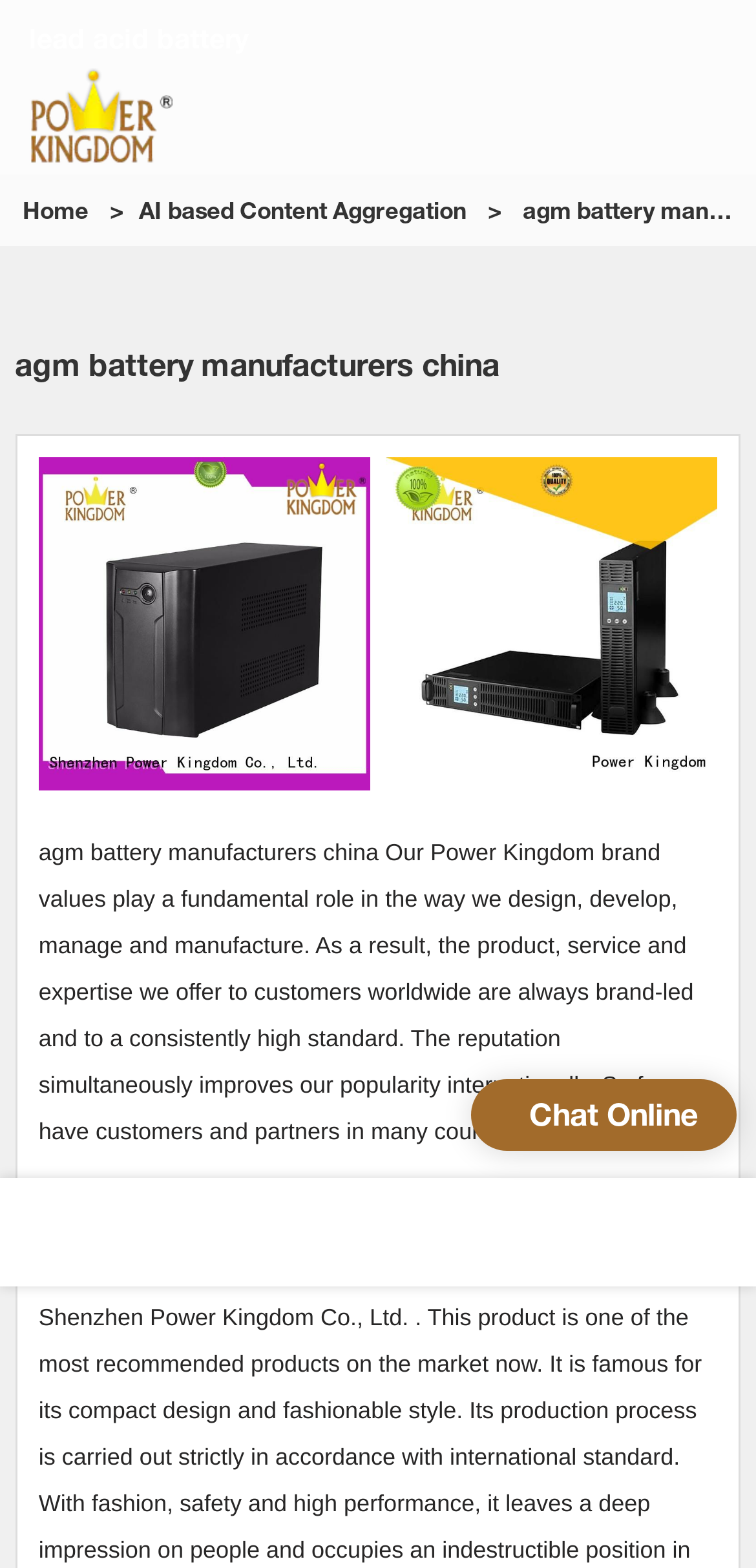Ascertain the bounding box coordinates for the UI element detailed here: "Home". The coordinates should be provided as [left, top, right, bottom] with each value being a float between 0 and 1.

[0.03, 0.125, 0.117, 0.143]